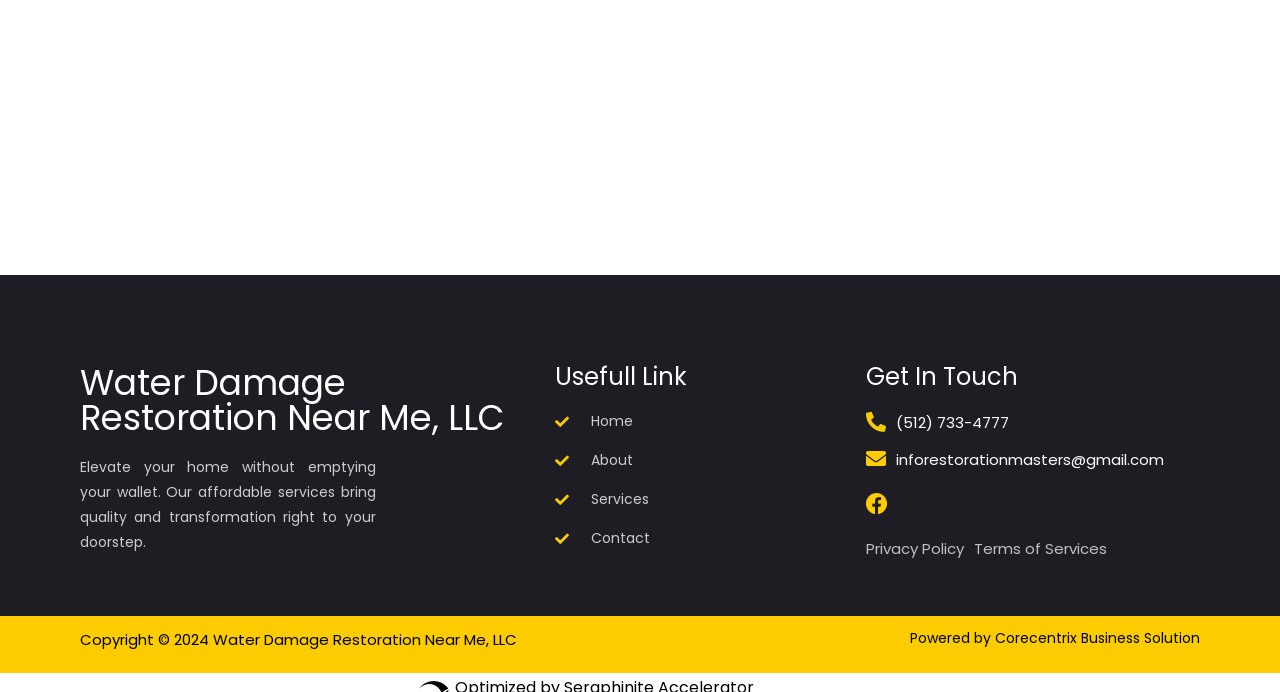How many contact methods are there?
Based on the image, answer the question in a detailed manner.

There are three contact methods: phone number, email, and a link to an unknown page, which are located in the 'Get In Touch' section.